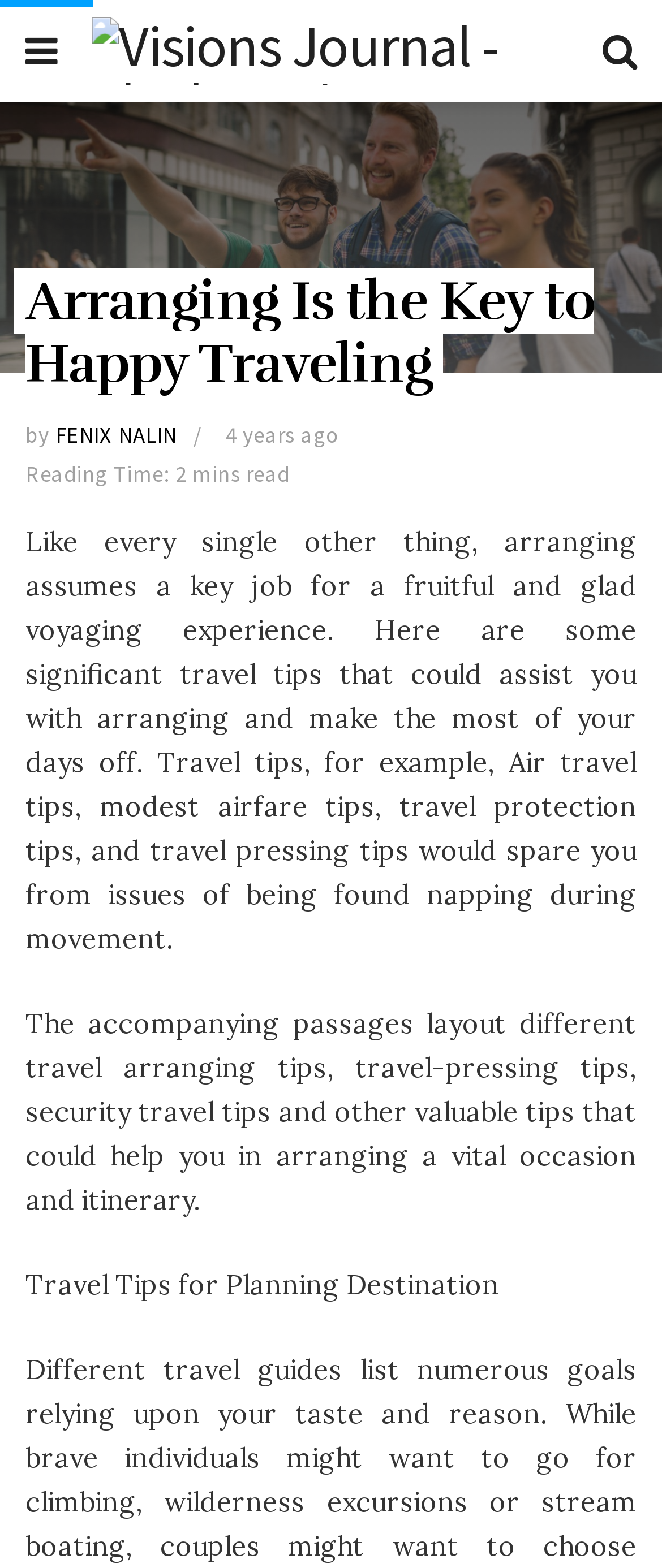Determine the main headline from the webpage and extract its text.

Arranging Is the Key to Happy Traveling